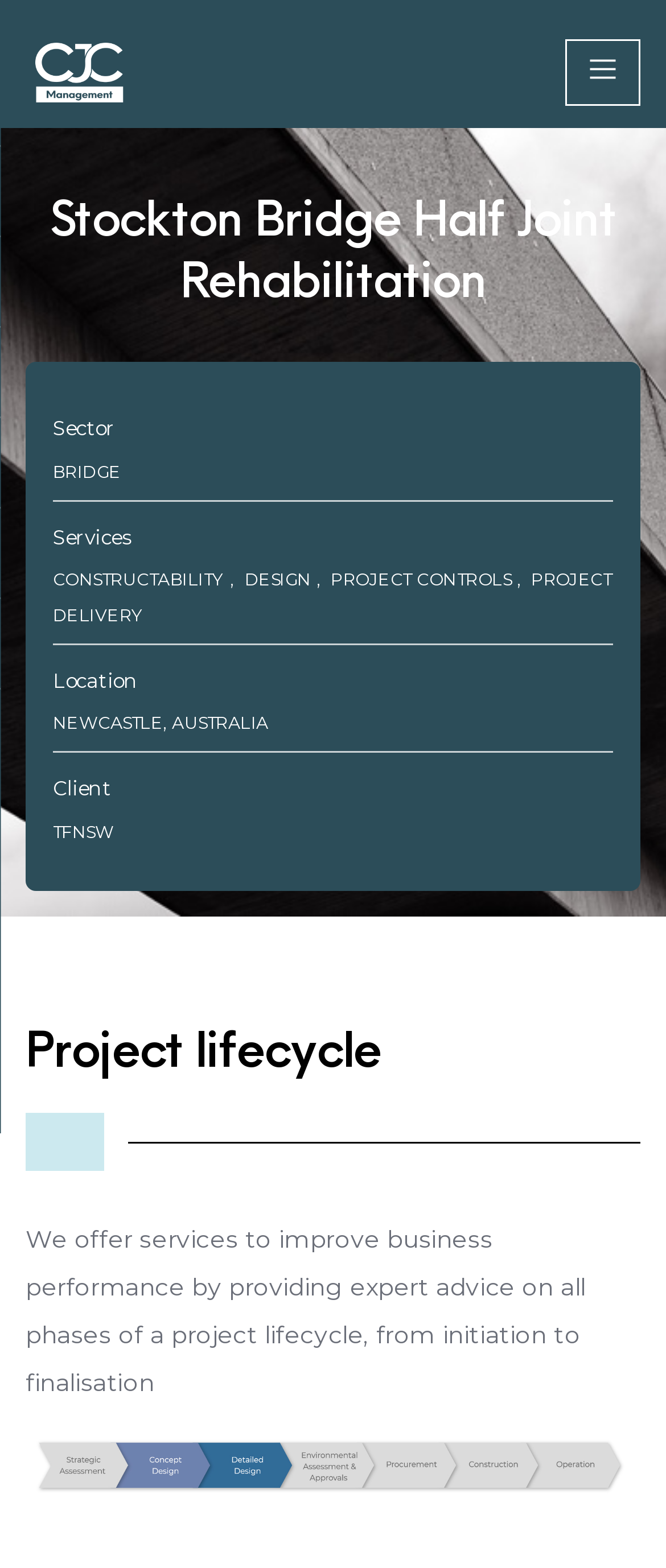Describe all visible elements and their arrangement on the webpage.

The webpage is about a project called "Stockton Bridge Half Joint Rehabilitation" by CJC Management. At the top left, there is a link and an image, which are likely a logo or a navigation element. On the top right, there is a button with an icon. 

The main heading "Stockton Bridge Half Joint Rehabilitation" is located at the top center of the page. Below it, there are several sections of information. On the left, there are labels "Sector", "Services", "Location", and "Client", each followed by corresponding links or text. The links under "Services" include "BRIDGE", "CONSTRUCTABILITY", "DESIGN", "PROJECT CONTROLS", and "PROJECT DELIVERY". The "Location" is specified as "NEWCASTLE, AUSTRALIA", and the "Client" is "TFNSW".

Further down, there is a heading "Project lifecycle" followed by a paragraph of text that describes the services offered by CJC Management in relation to project lifecycle. At the bottom of the page, there is another image, which might be a decorative element or a separator.